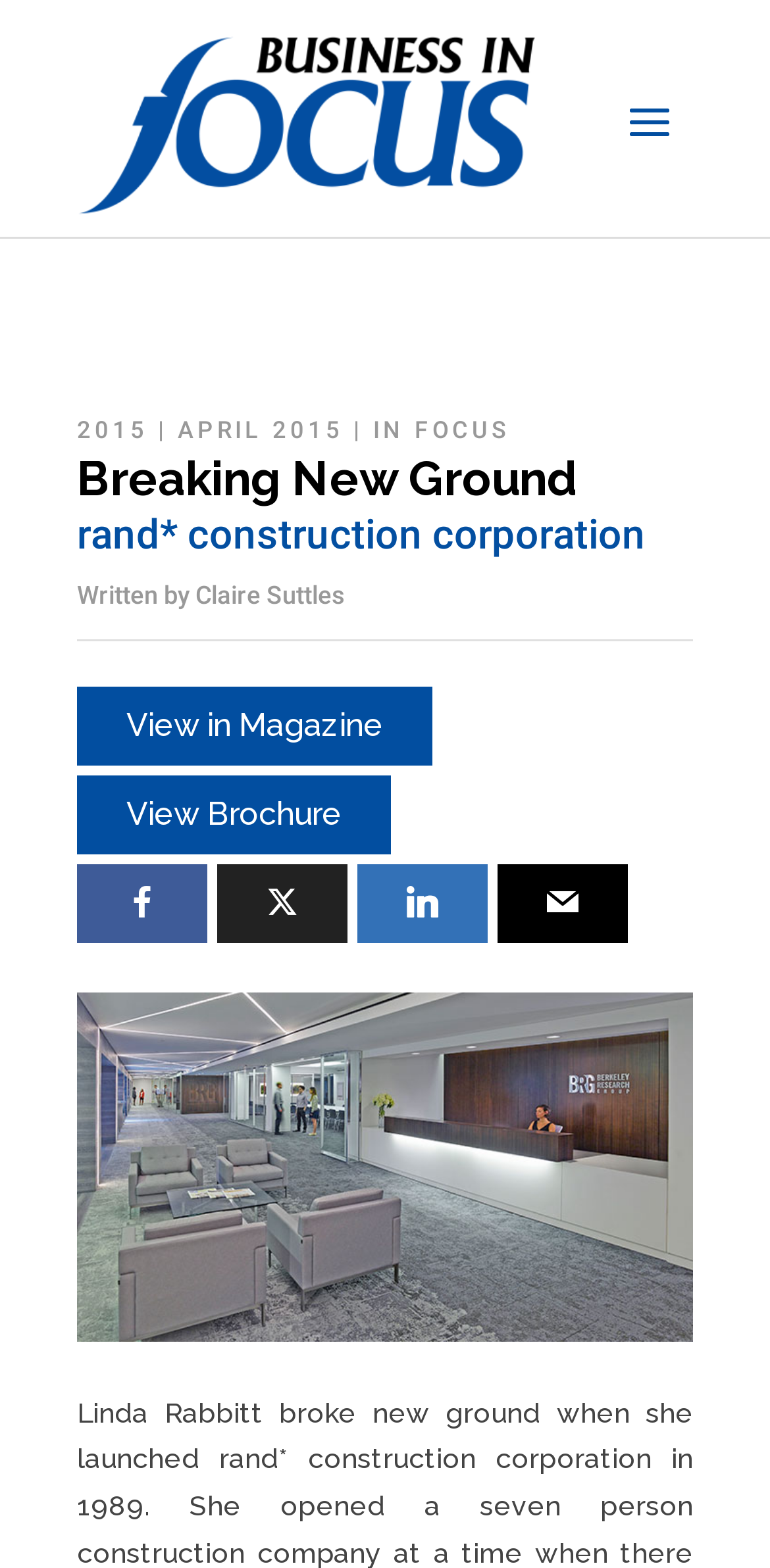Kindly determine the bounding box coordinates for the clickable area to achieve the given instruction: "Read the article about rand* construction corporation".

[0.1, 0.326, 0.838, 0.356]